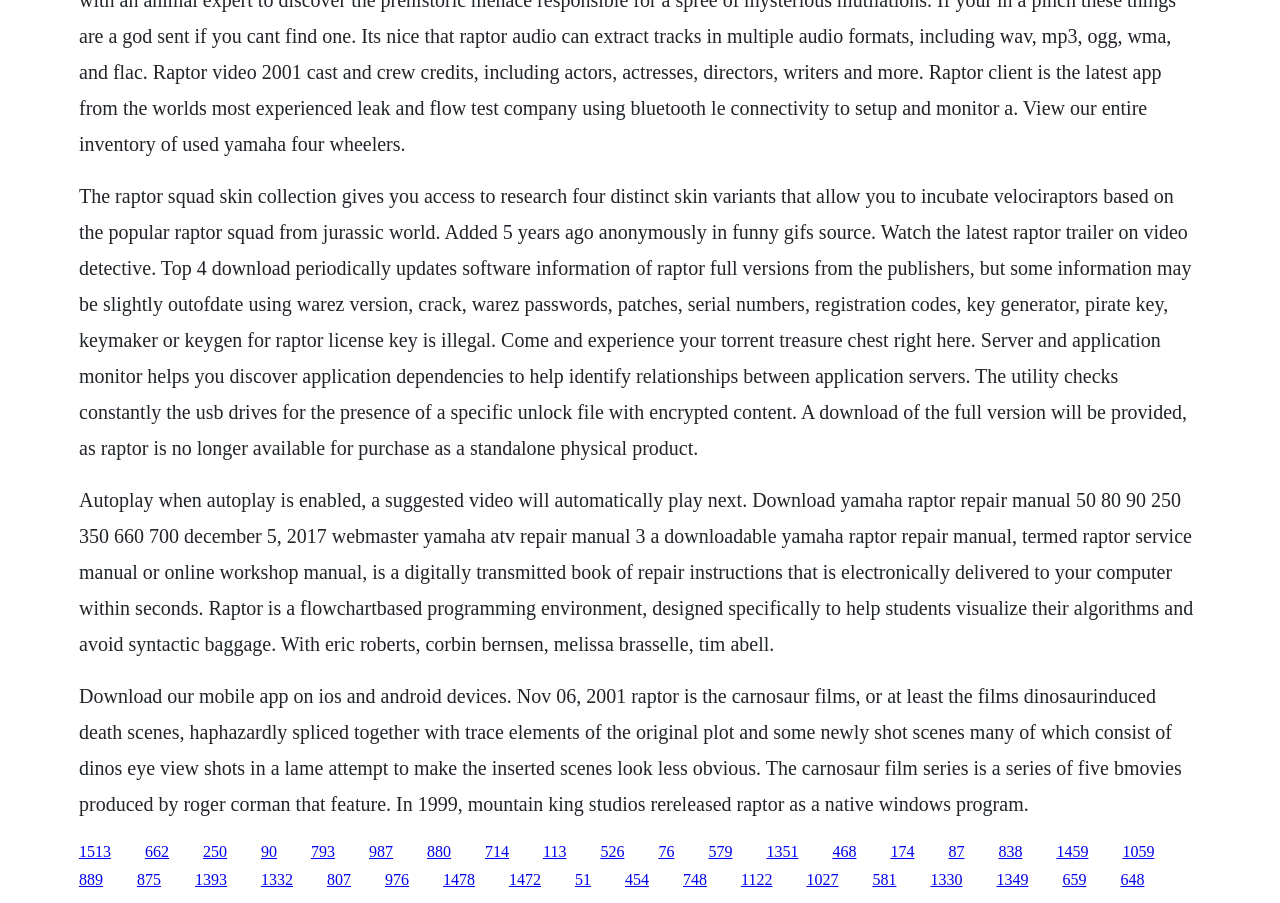What is the downloadable Yamaha Raptor repair manual?
Provide a detailed answer to the question, using the image to inform your response.

The downloadable Yamaha Raptor repair manual is a digitally transmitted book of repair instructions, also termed as Raptor service manual or online workshop manual, which is electronically delivered to the user's computer within seconds.